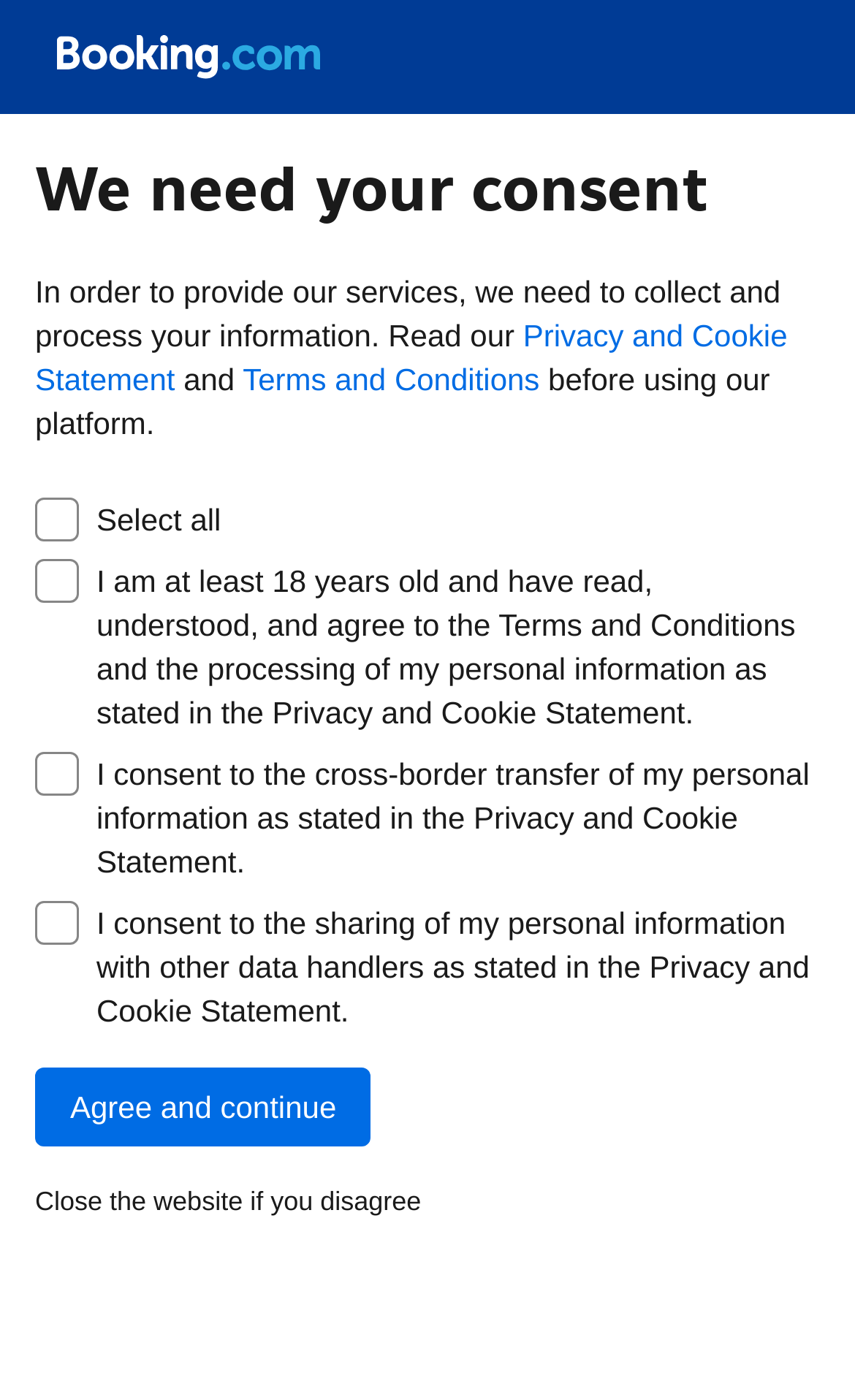Look at the image and answer the question in detail:
What is the alternative action if the user disagrees?

If the user disagrees with the terms, the alternative action is to close the website, as stated in the sentence 'Close the website if you disagree'.